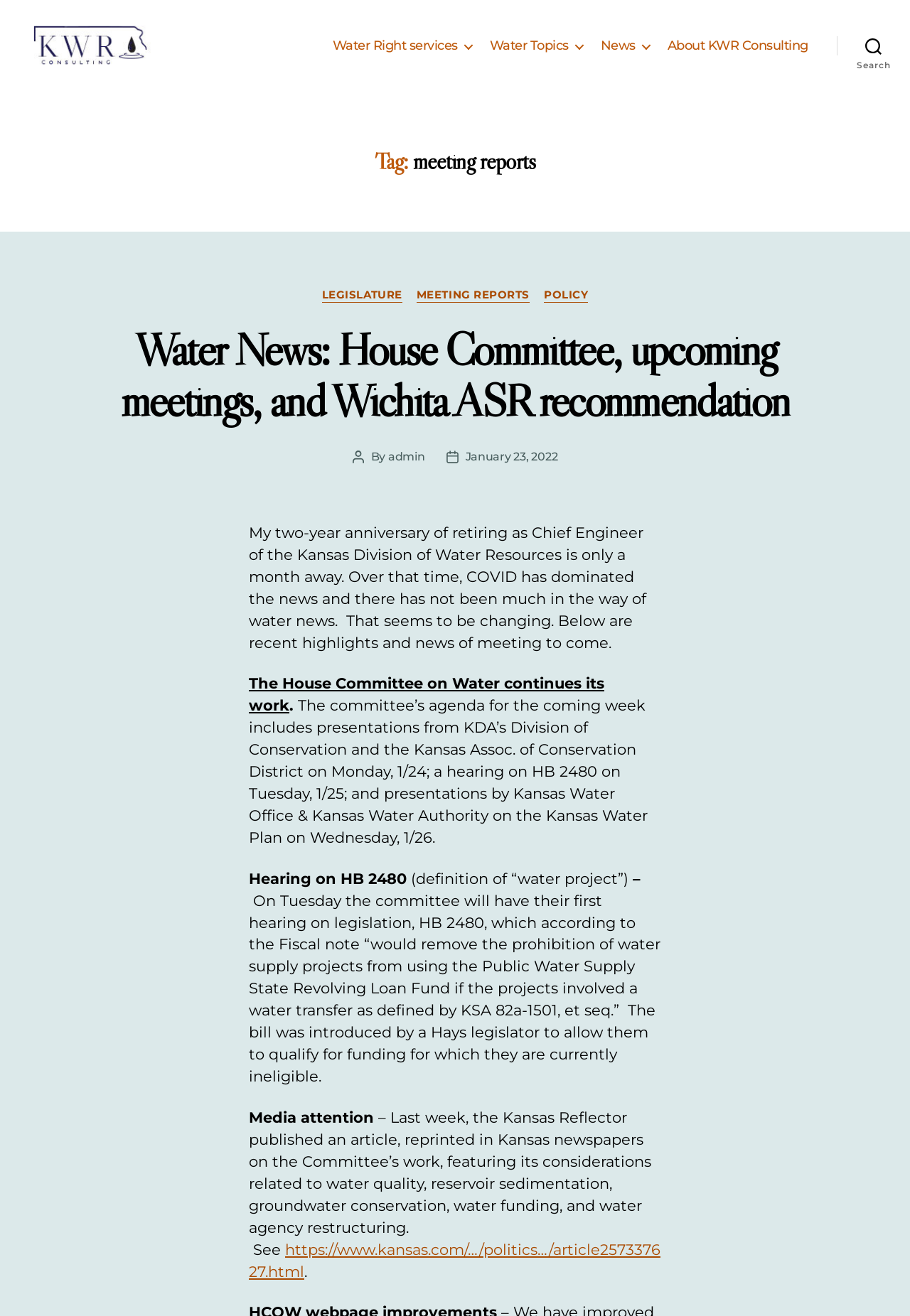Extract the main title from the webpage and generate its text.

Tag: meeting reports